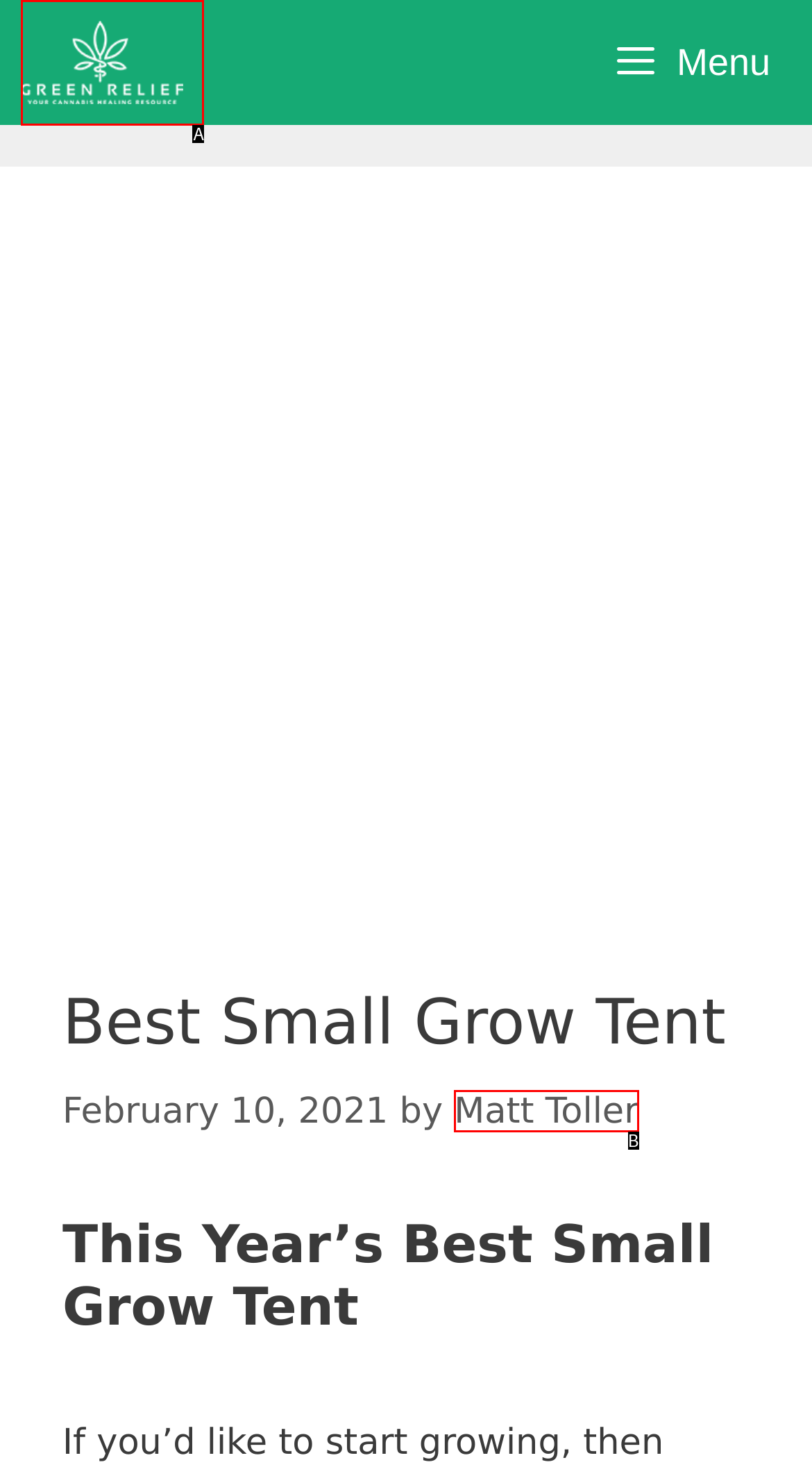Select the letter of the option that corresponds to: Matt Toller
Provide the letter from the given options.

B